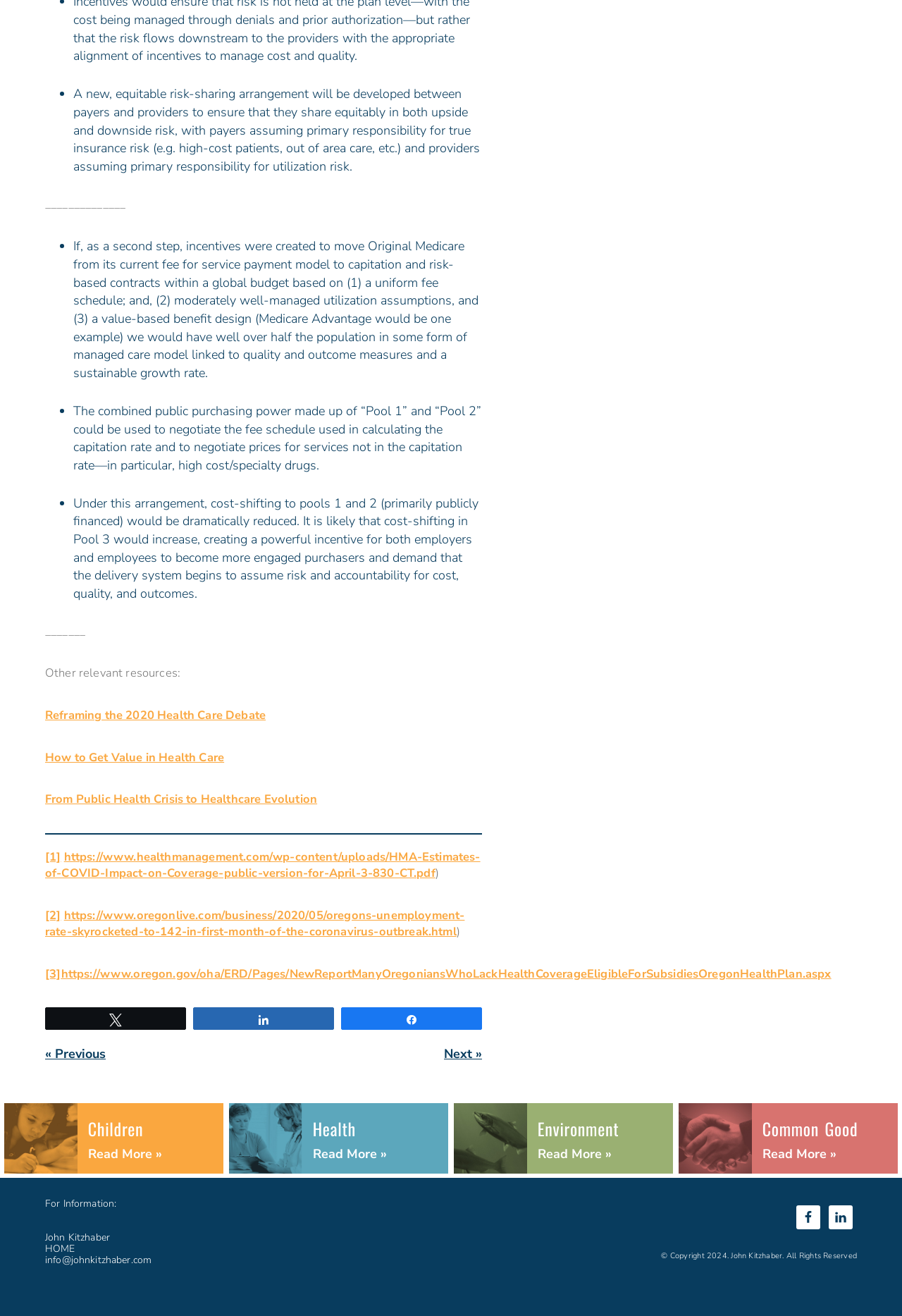What is the main topic of the text?
From the screenshot, supply a one-word or short-phrase answer.

Health care